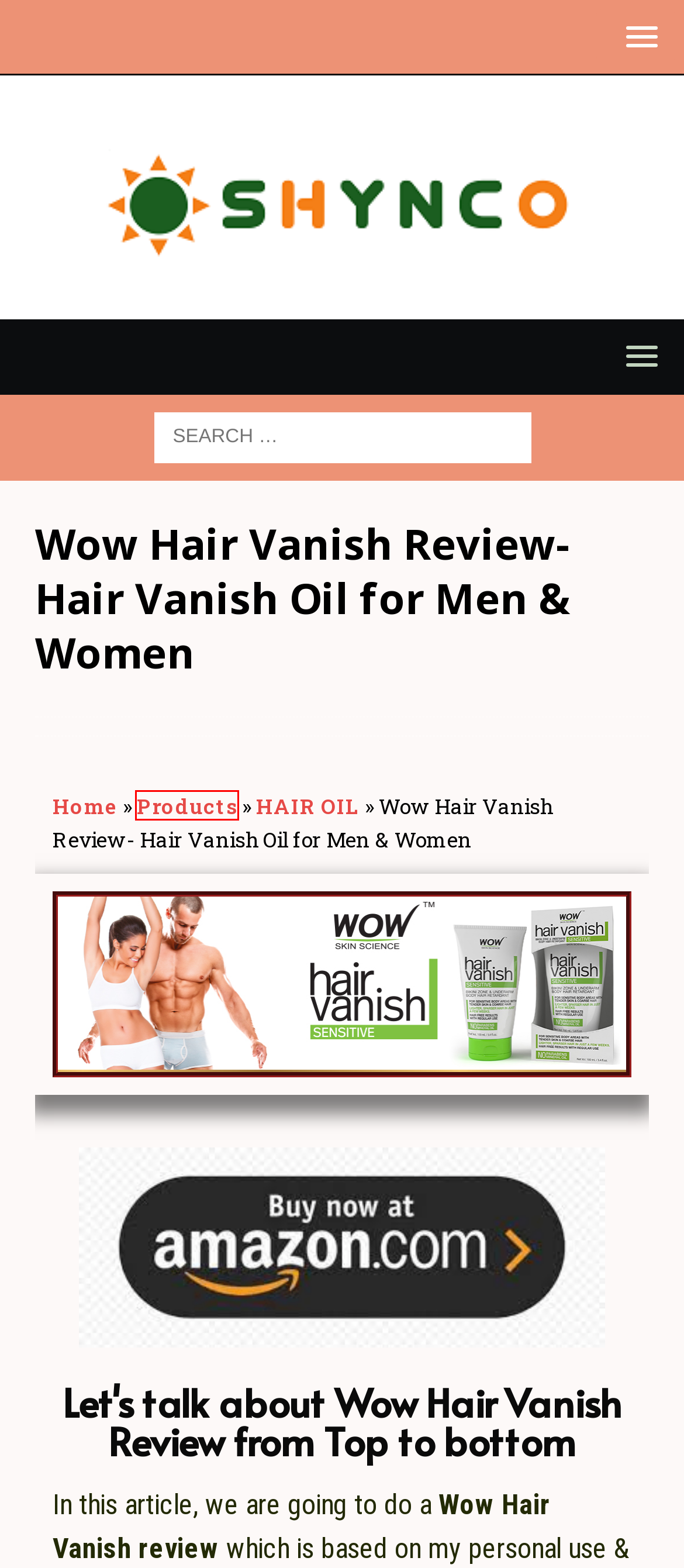You are given a screenshot of a webpage within which there is a red rectangle bounding box. Please choose the best webpage description that matches the new webpage after clicking the selected element in the bounding box. Here are the options:
A. Biotique Lip Balm Review - Natural Lip Care
B. Products - Shynco
C. Home - Shynco
D. Unbiased Biotique Coconut Cream Review with Pros and Cons
E. HAIR OIL - Shynco
F. Unbiased Ponds bb cream review and what are it's benefits
G. wow hair vanish Archives - Shynco
H. Unbiased Meglow cream review with Pros and Cons

B